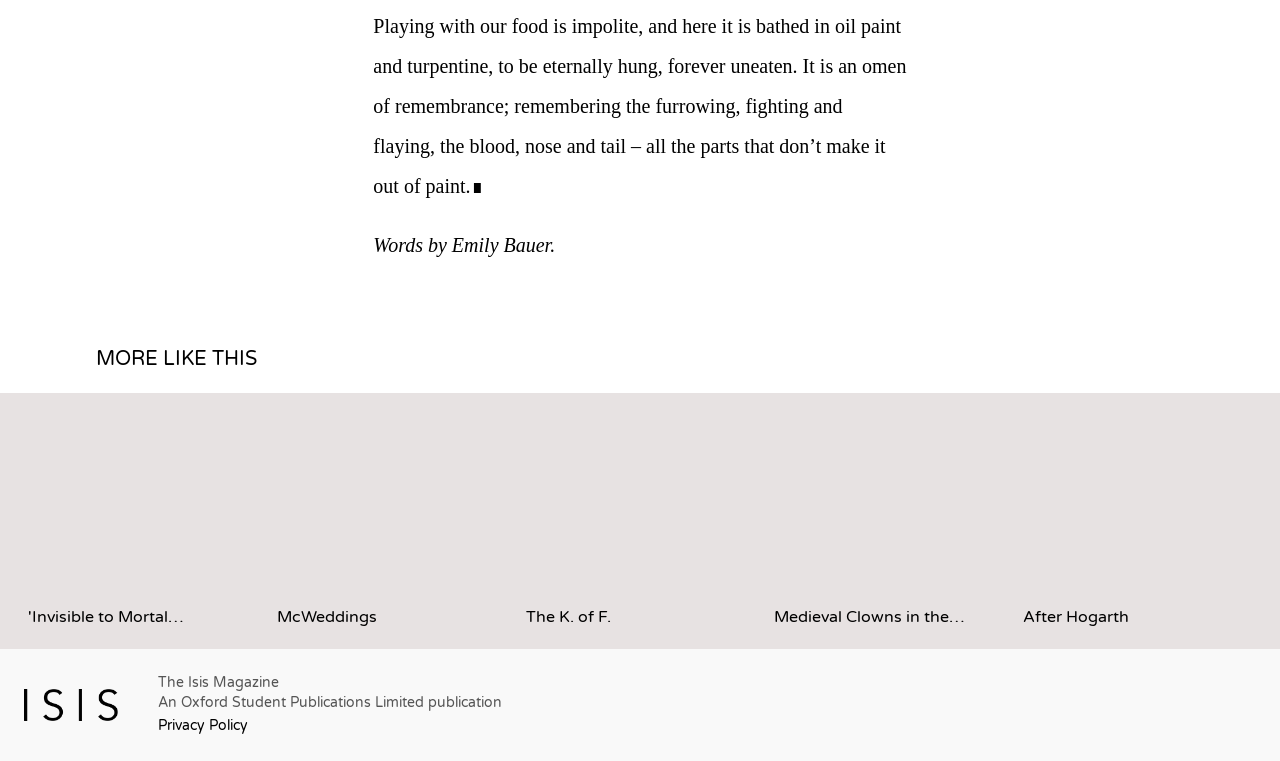What is the purpose of the link at the bottom?
Using the image as a reference, answer with just one word or a short phrase.

Privacy Policy